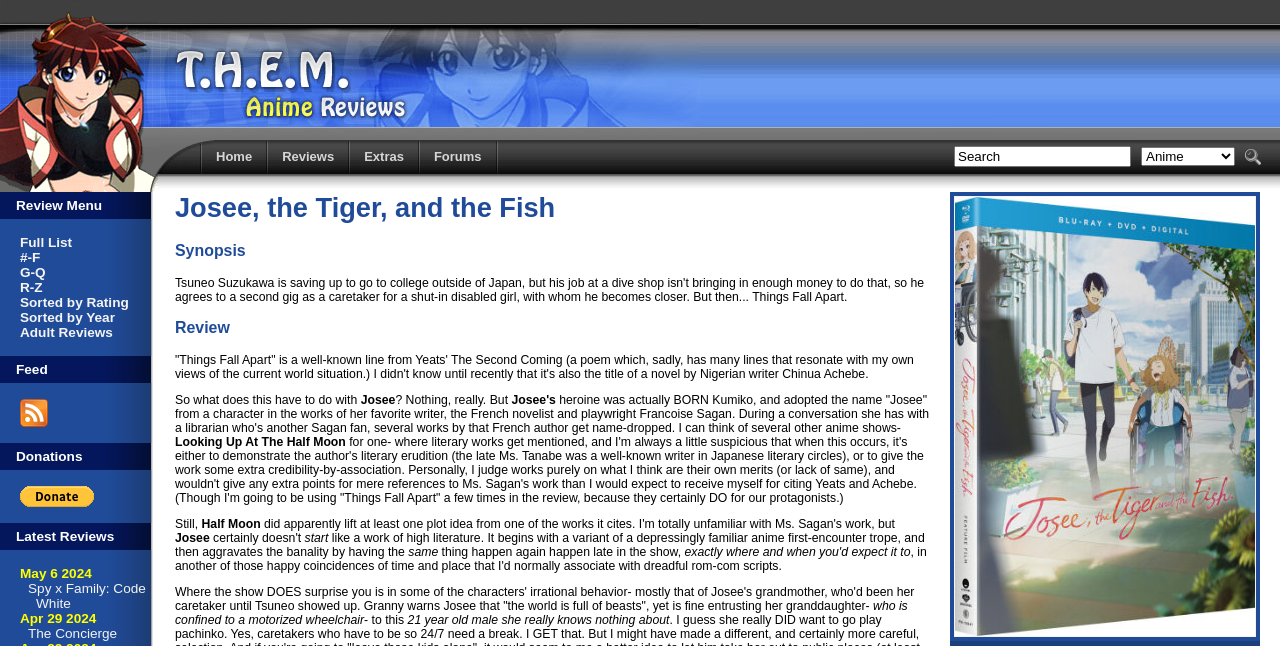Find the bounding box coordinates for the element that must be clicked to complete the instruction: "Search for anime". The coordinates should be four float numbers between 0 and 1, indicated as [left, top, right, bottom].

[0.745, 0.226, 0.884, 0.259]